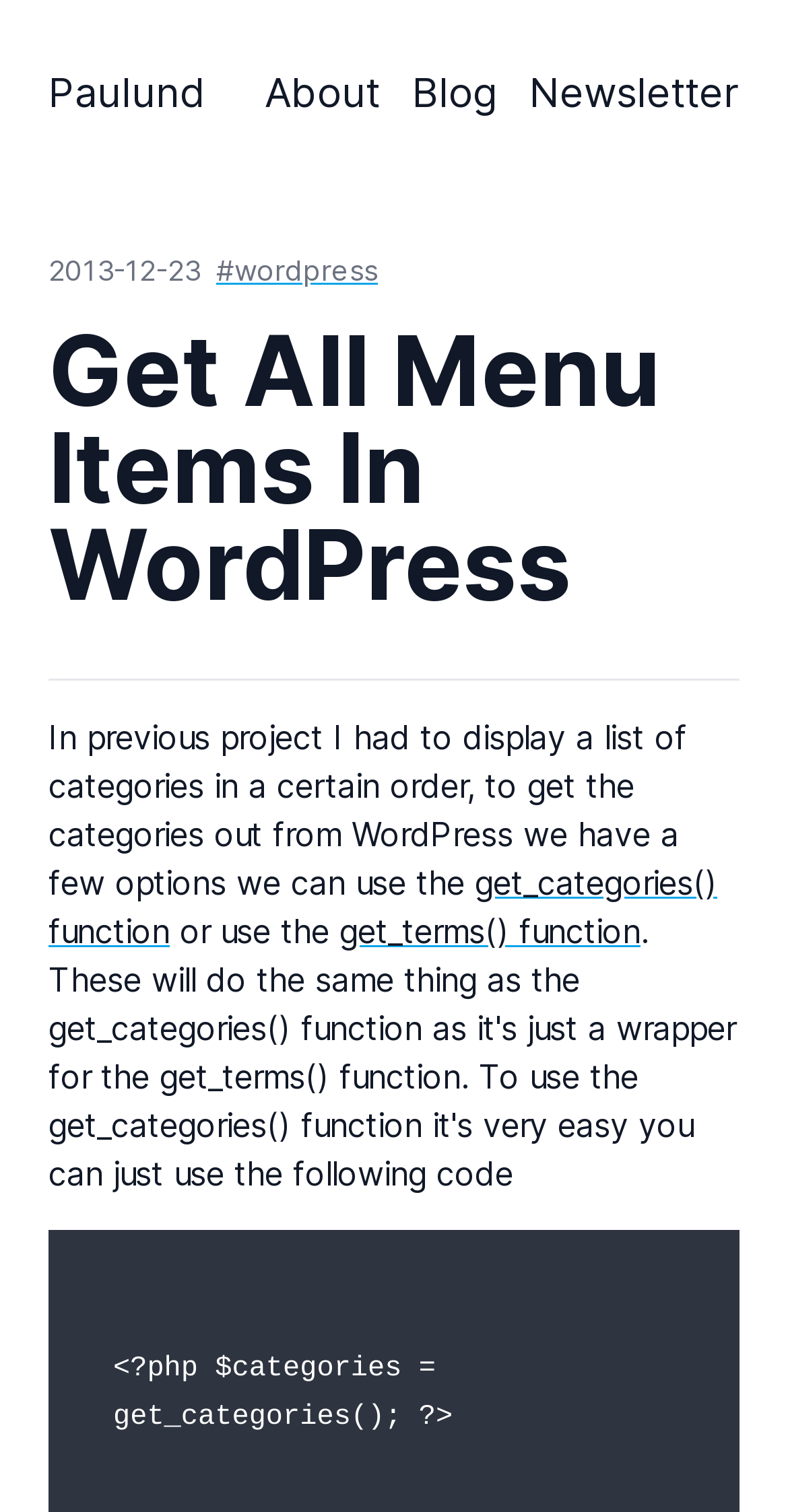What are the two options to get categories out from WordPress?
Please provide a single word or phrase as your answer based on the screenshot.

get_categories() and get_terms() functions